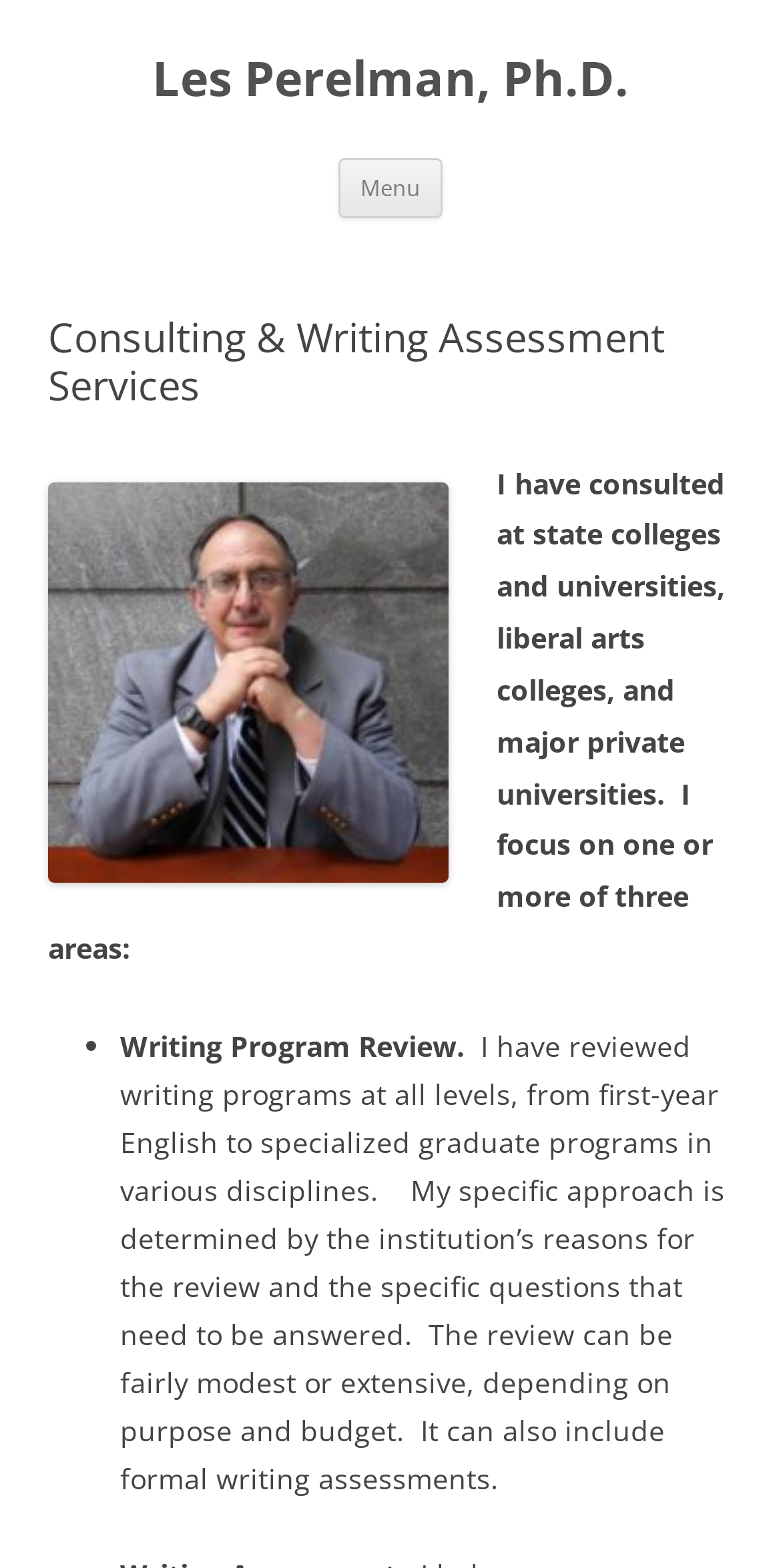What type of institutions has Les Perelman consulted at?
Refer to the screenshot and respond with a concise word or phrase.

State colleges and universities